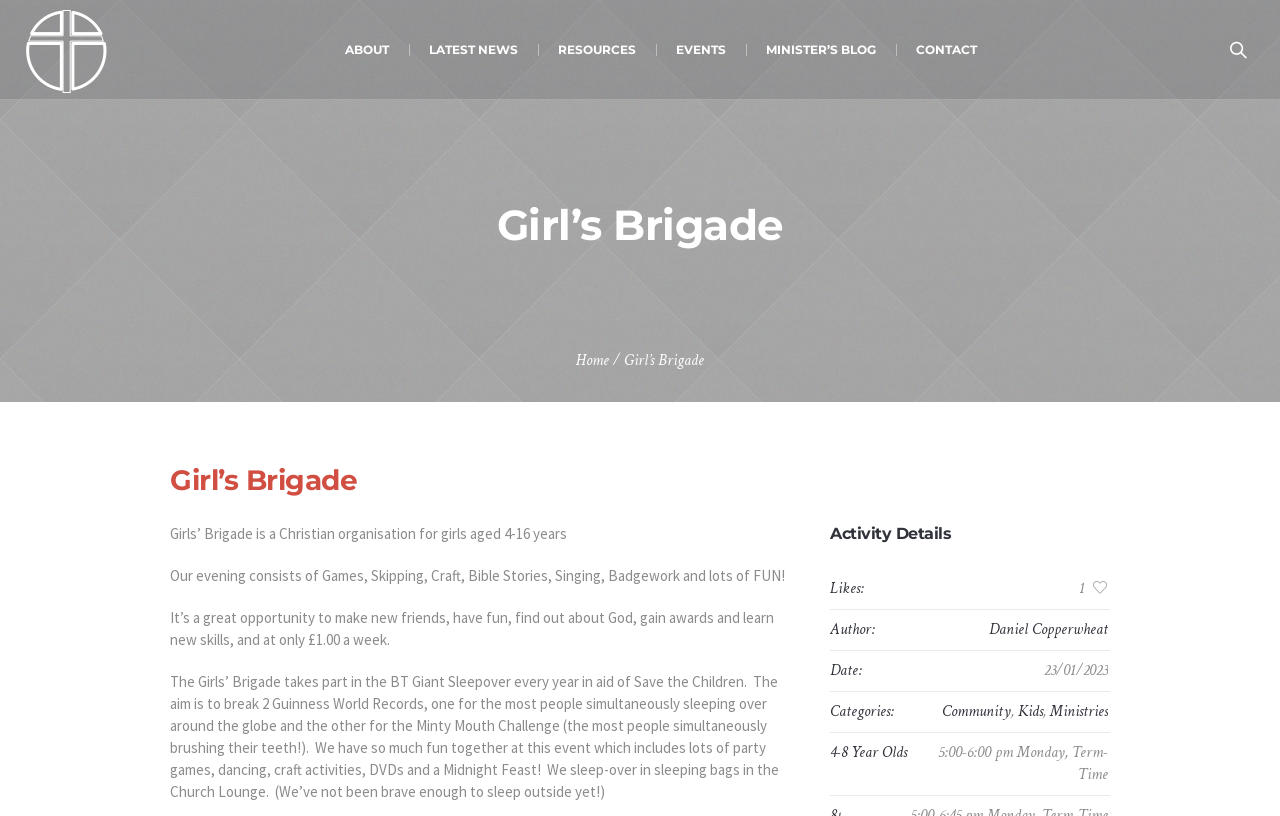Please identify the bounding box coordinates of the element that needs to be clicked to execute the following command: "Click the CONTACT link". Provide the bounding box using four float numbers between 0 and 1, formatted as [left, top, right, bottom].

[0.7, 0.0, 0.779, 0.121]